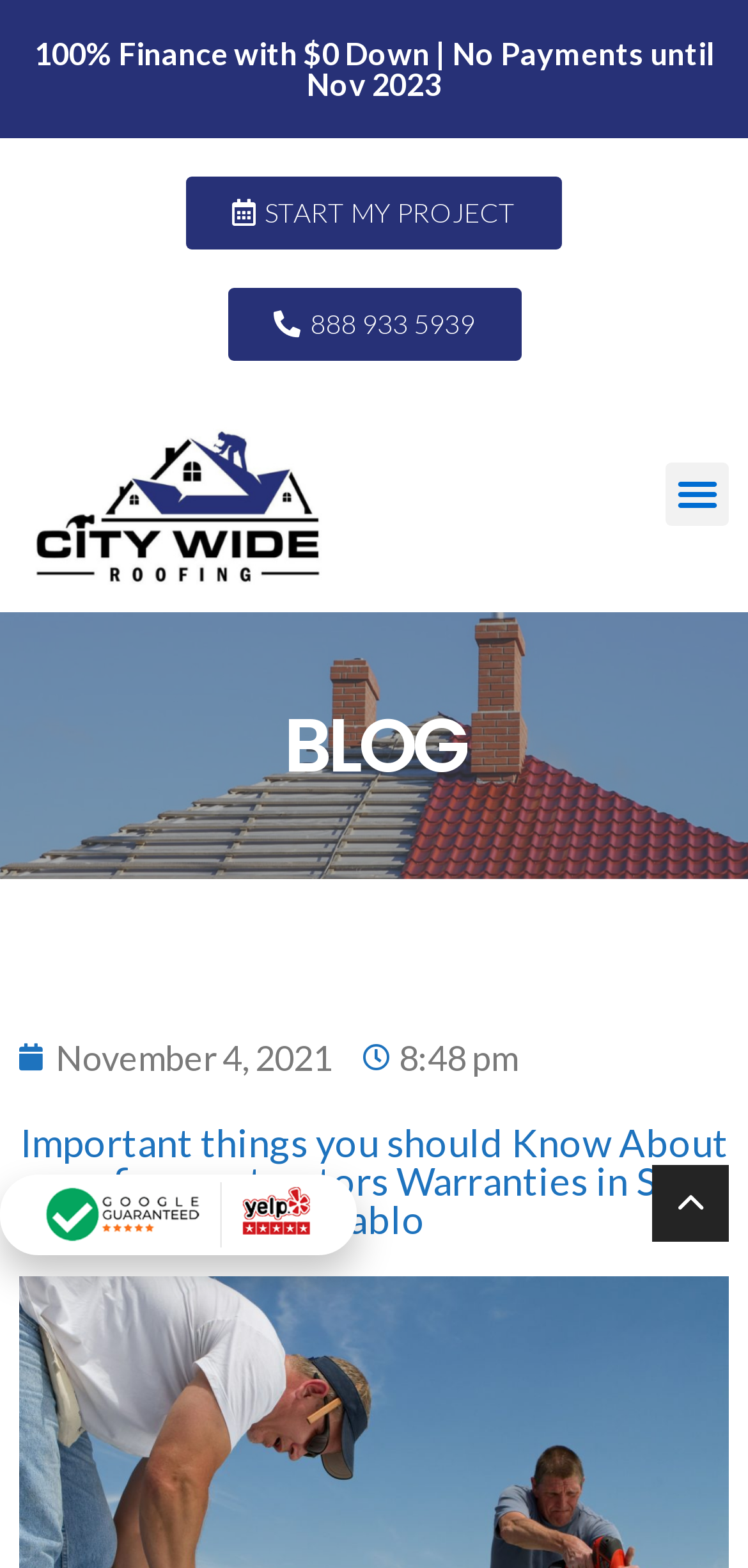What is the company name?
Based on the image, answer the question with as much detail as possible.

The company name is mentioned in the root element of the webpage, which is 'Important things you should Know About roofing contractors Warranties in San Pablo - Citywide Roofing and Remodeling'. This suggests that the company name is Citywide Roofing and Remodeling.